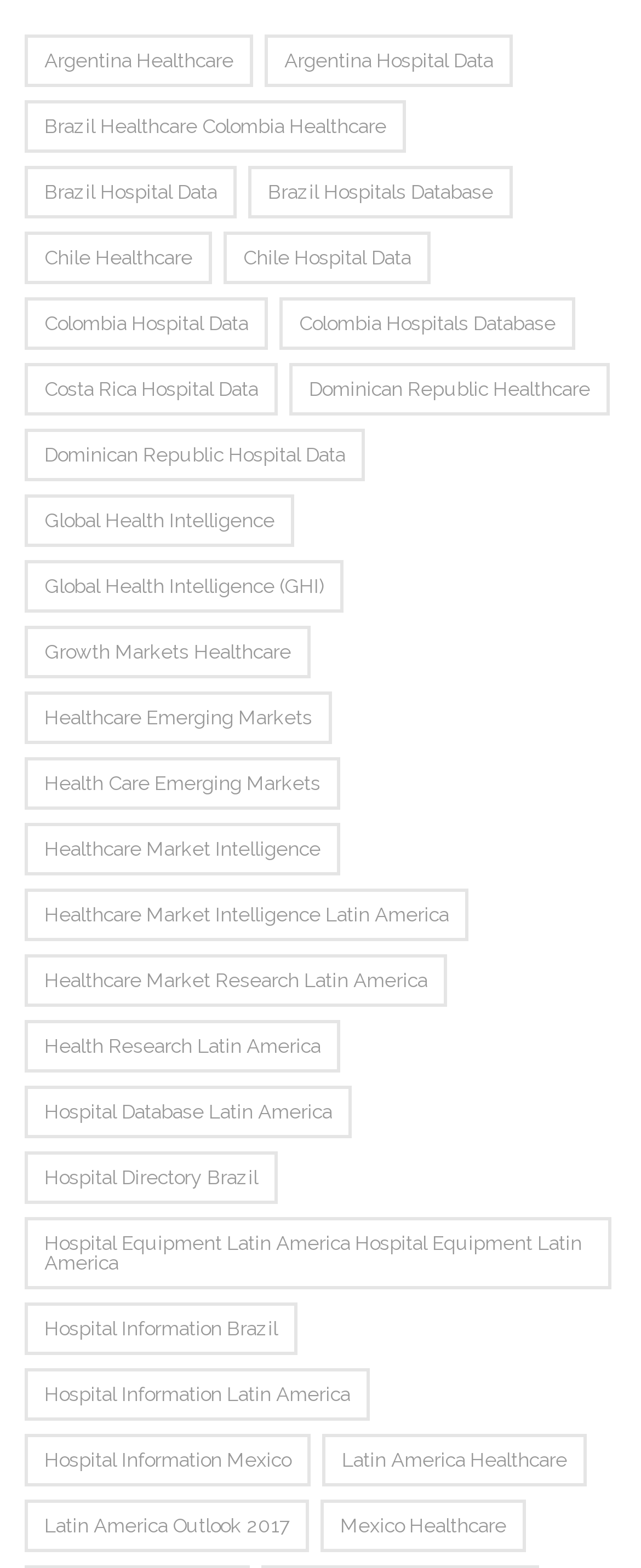Identify the bounding box coordinates of the region that needs to be clicked to carry out this instruction: "Learn about Chile Healthcare". Provide these coordinates as four float numbers ranging from 0 to 1, i.e., [left, top, right, bottom].

[0.038, 0.148, 0.331, 0.181]